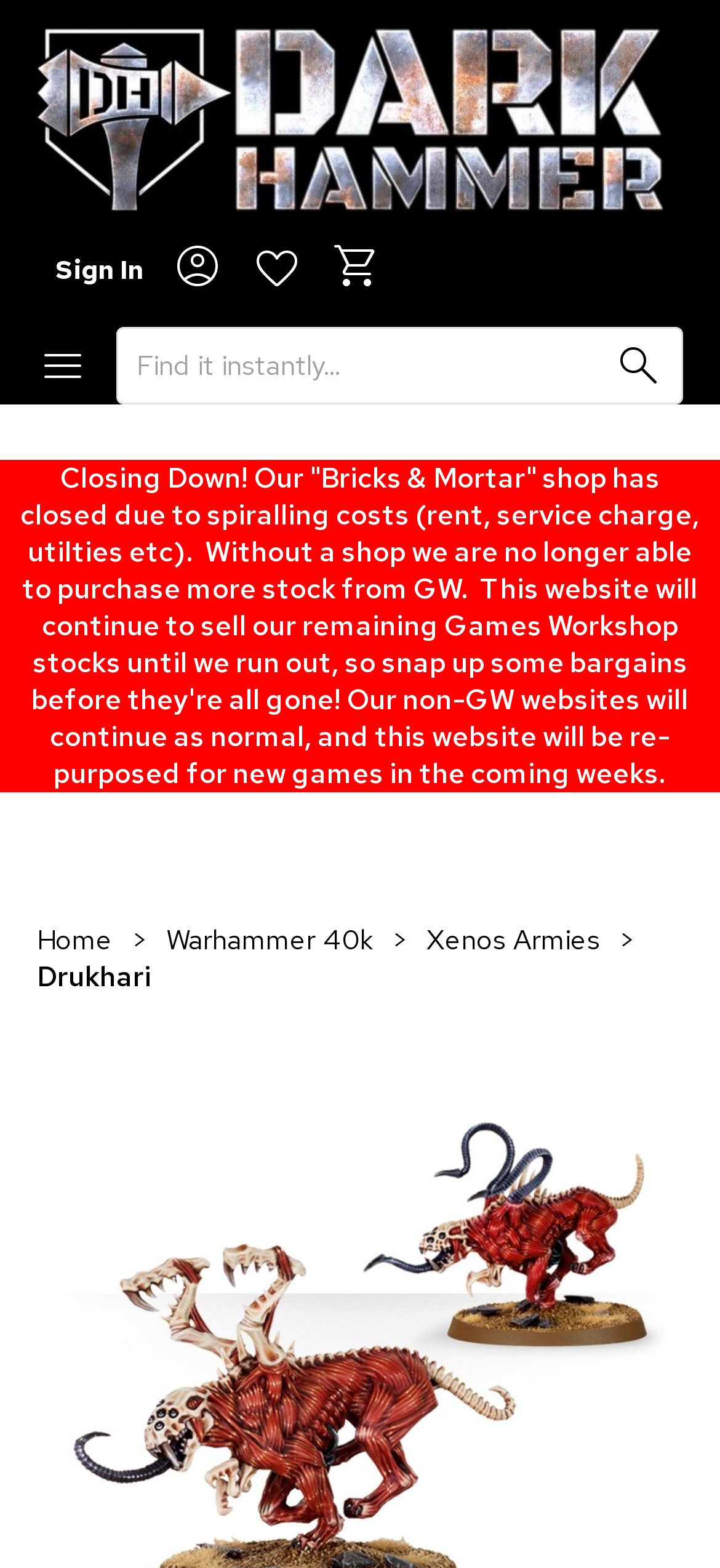What is the purpose of the textbox at the top?
Using the image, respond with a single word or phrase.

Search